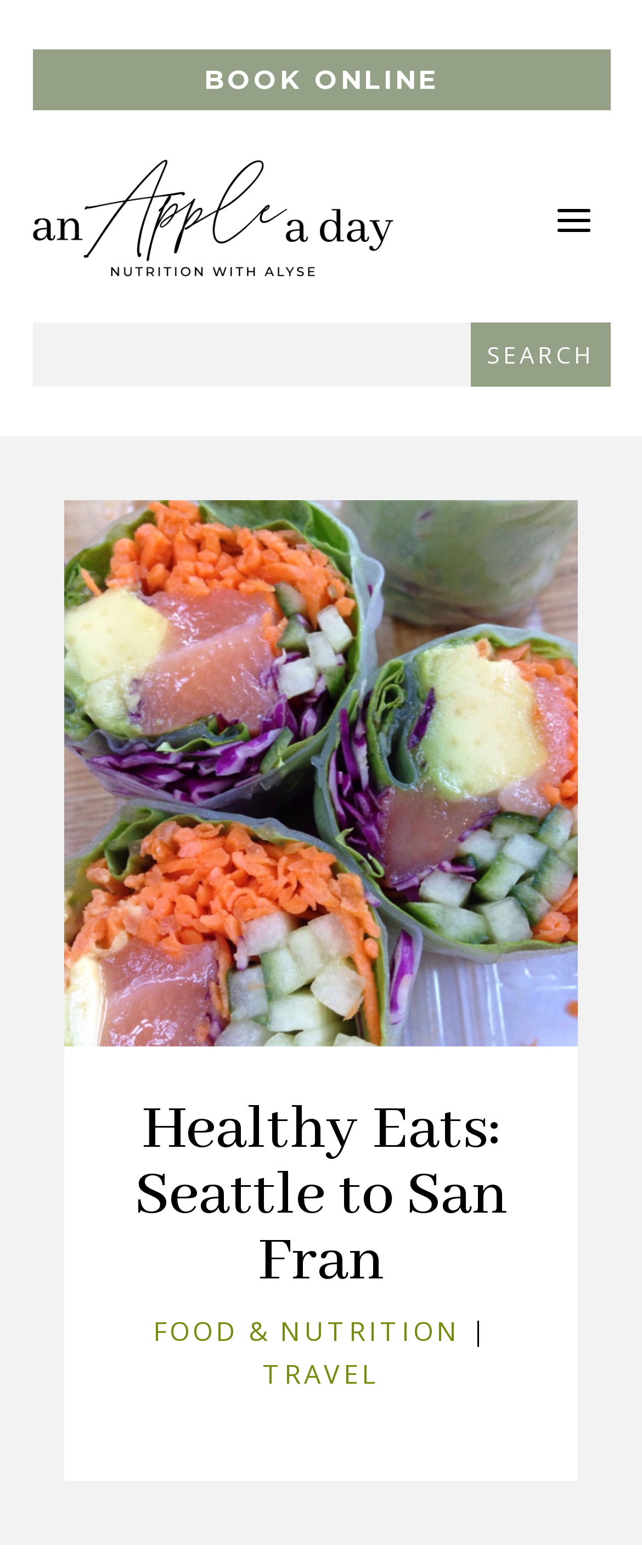Describe in detail what you see on the webpage.

The webpage appears to be a blog or article page, with a focus on health and wellbeing. At the top left corner, there is a logo of "An Apple A Day" which links to the home page. Next to the logo, there is a search bar with a text box and a "Search" button. The search bar spans across most of the top section of the page.

Below the search bar, there is a prominent link to "BOOK ONLINE" at the top left corner. The main title of the page, "Healthy Eats: Seattle to San Fran", is displayed in a large font size, centered near the top of the page.

Underneath the title, there are three links arranged horizontally, with "FOOD & NUTRITION" on the left, followed by a vertical bar, and then "TRAVEL" on the right. These links seem to be navigation options or categories related to the blog's content.

The meta description mentions Alyse's career in health and wellbeing, which suggests that the page may contain an article or blog post about Alyse's experiences or expertise in this field. However, the accessibility tree does not provide direct access to the article's content, so it is unclear what the specific topic or theme of the page is.